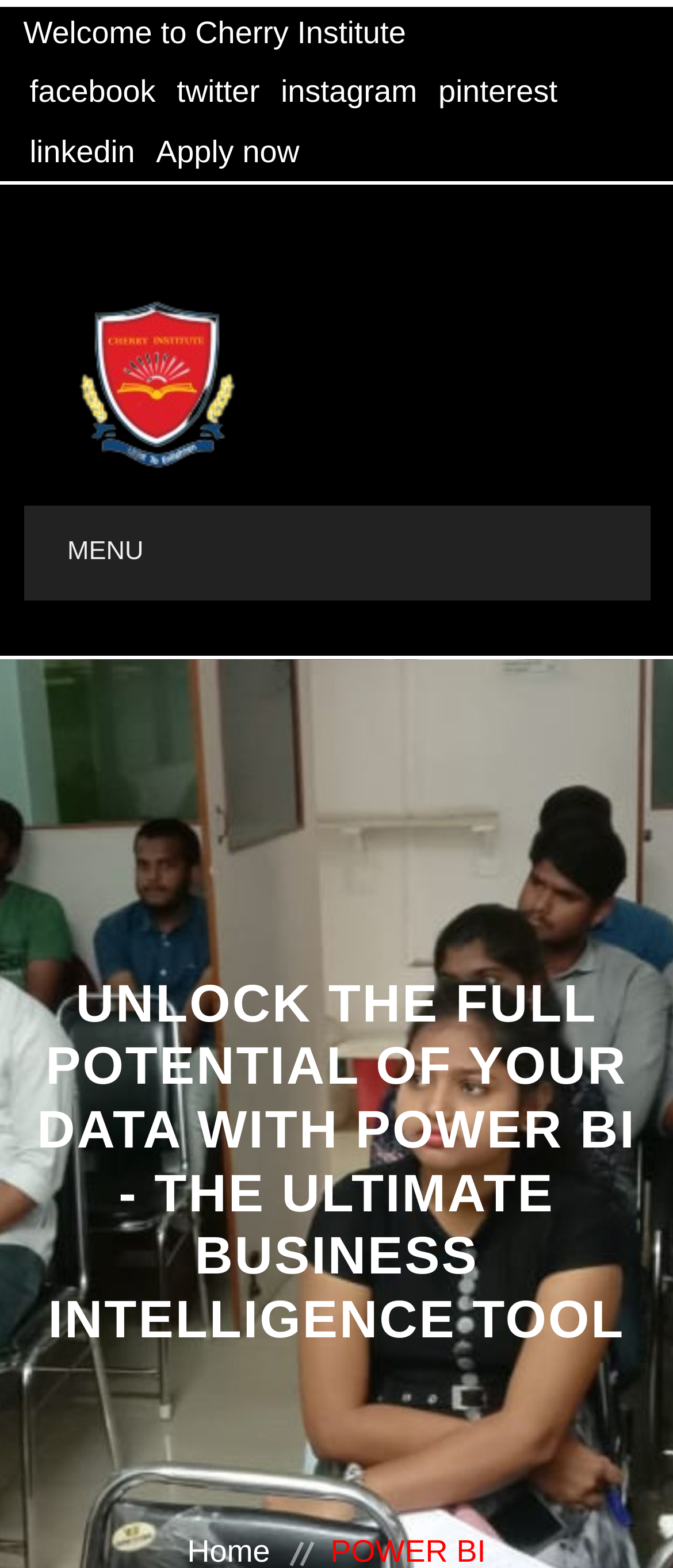Please find and generate the text of the main heading on the webpage.

UNLOCK THE FULL POTENTIAL OF YOUR DATA WITH POWER BI - THE ULTIMATE BUSINESS INTELLIGENCE TOOL